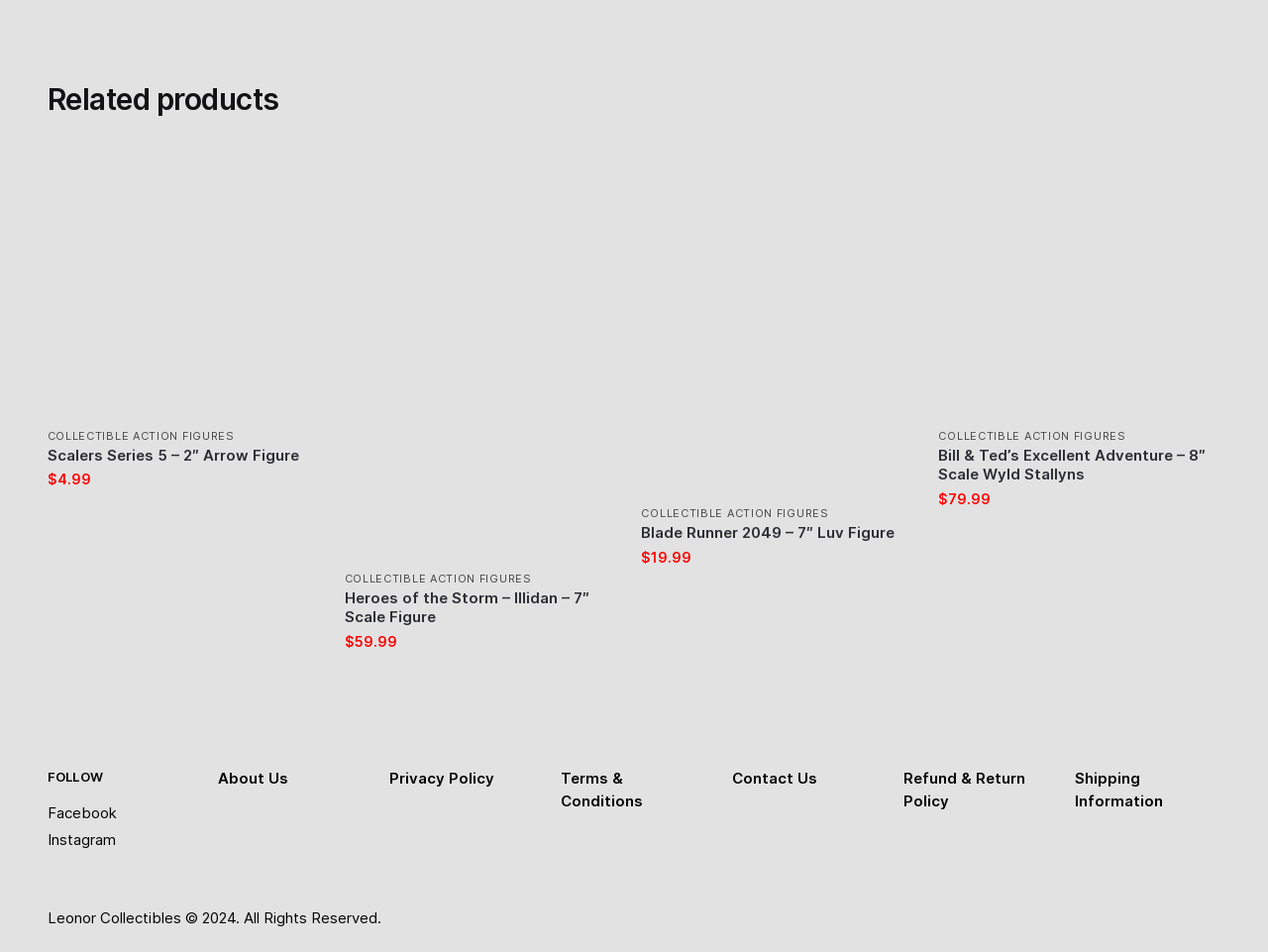Specify the bounding box coordinates of the region I need to click to perform the following instruction: "View About Us page". The coordinates must be four float numbers in the range of 0 to 1, i.e., [left, top, right, bottom].

[0.172, 0.795, 0.228, 0.815]